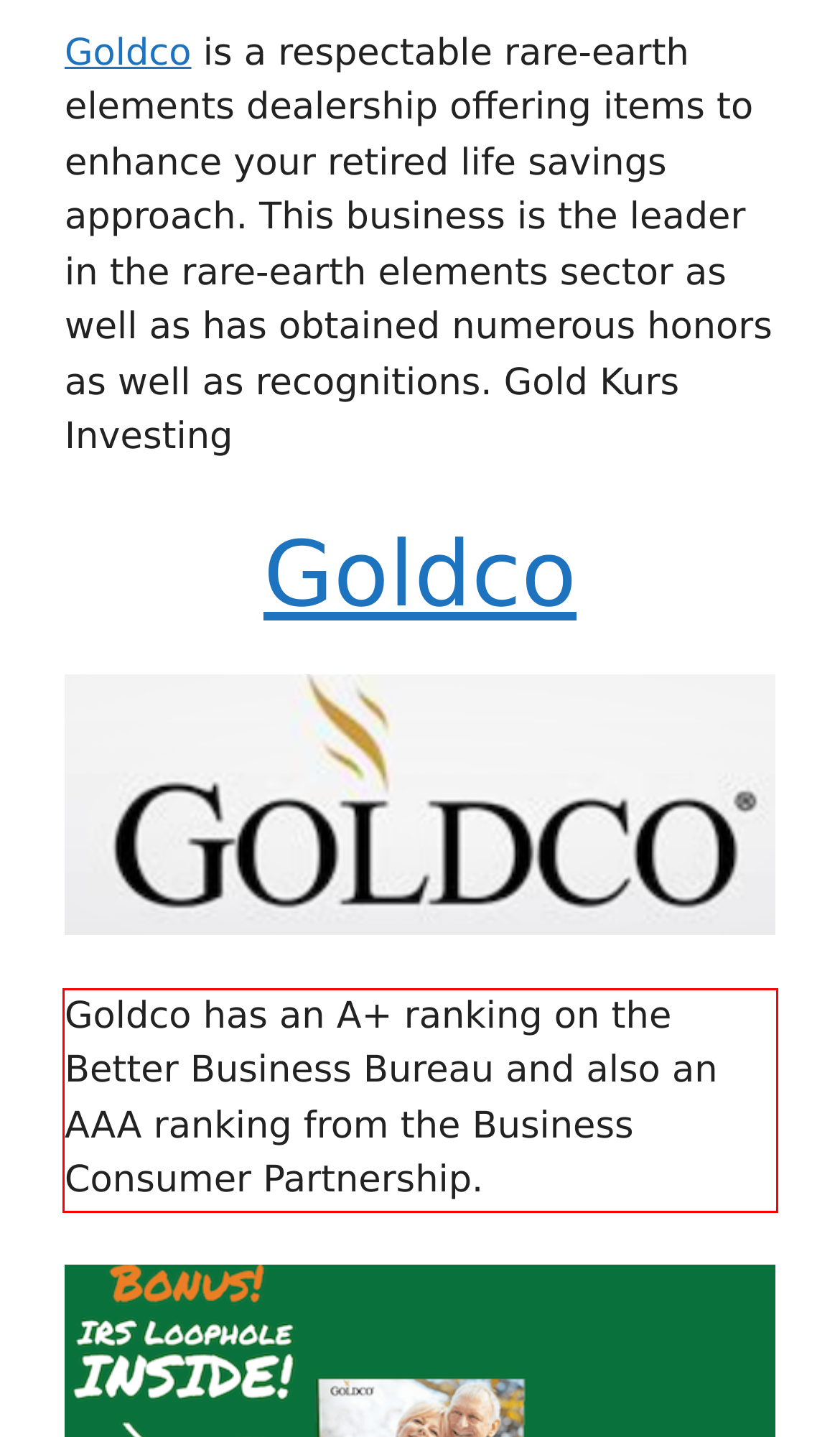Please look at the webpage screenshot and extract the text enclosed by the red bounding box.

Goldco has an A+ ranking on the Better Business Bureau and also an AAA ranking from the Business Consumer Partnership.